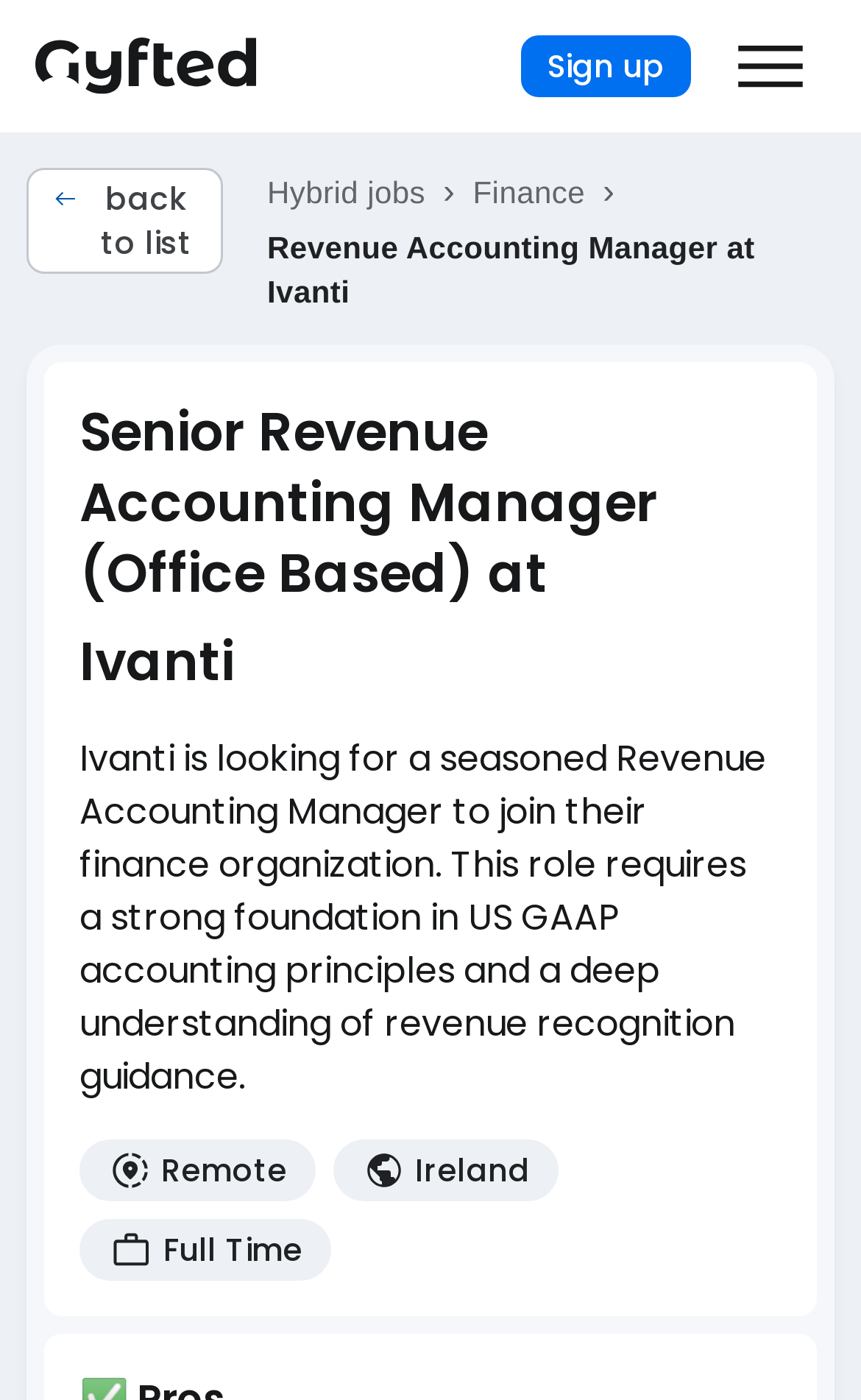Please find the bounding box coordinates (top-left x, top-left y, bottom-right x, bottom-right y) in the screenshot for the UI element described as follows: Sign up

[0.605, 0.025, 0.803, 0.069]